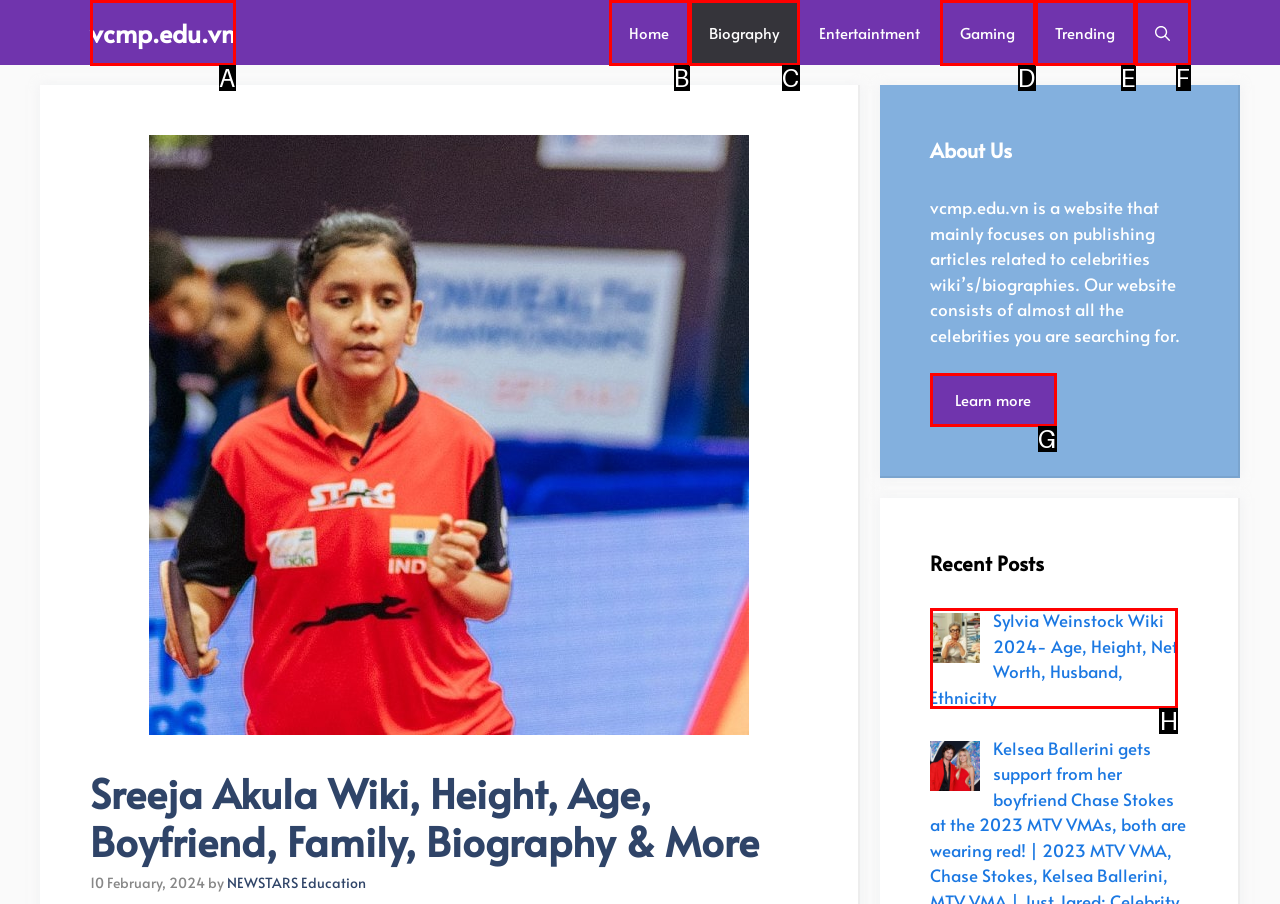Select the HTML element that best fits the description: Gaming
Respond with the letter of the correct option from the choices given.

D